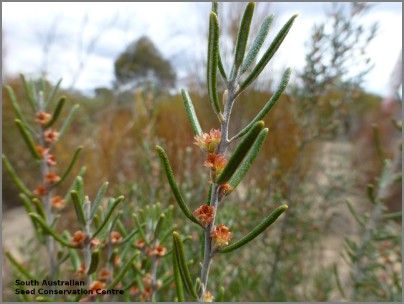What is the purpose of the image?
Carefully examine the image and provide a detailed answer to the question.

The image is credited to the South Australian Seed Conservation Centre, indicating that the purpose of the image is to support conservation efforts and raise awareness of native flora in South Australia.